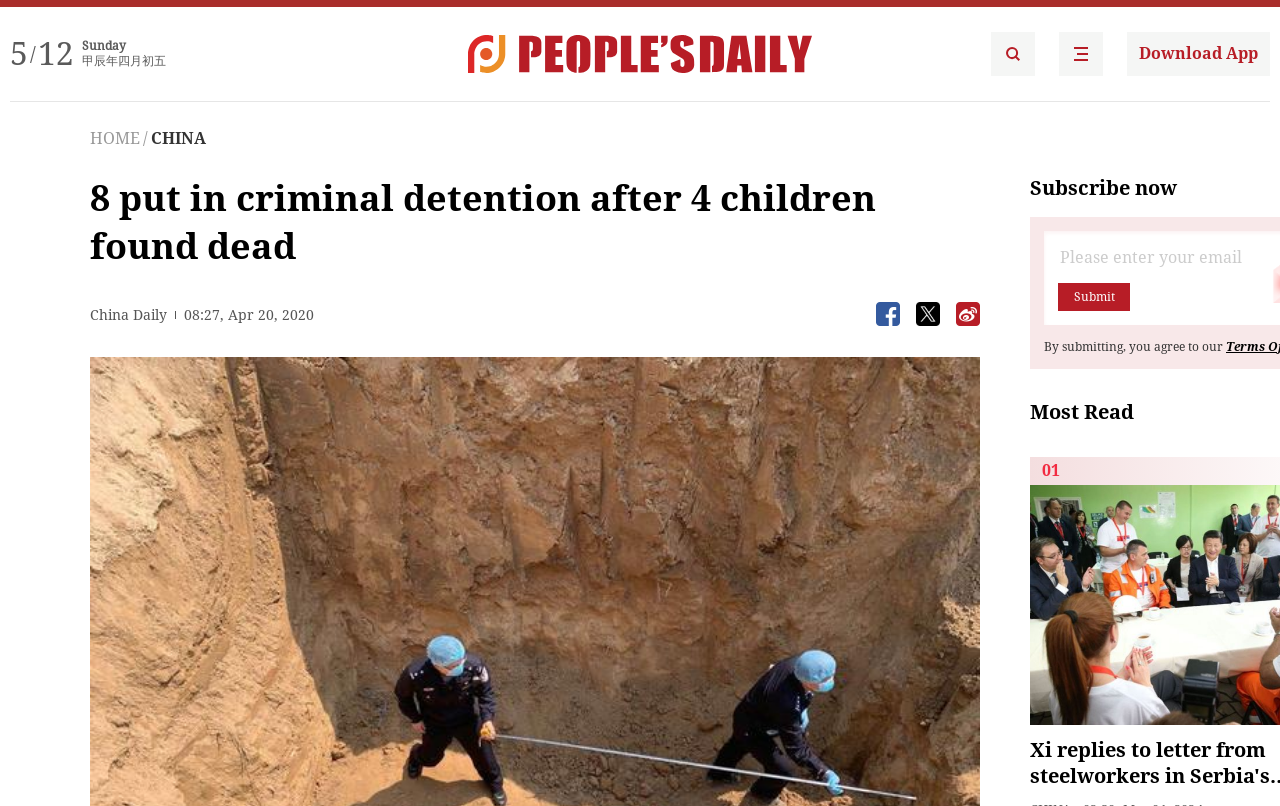Analyze the image and provide a detailed answer to the question: What is the text above the 'Subscribe now' button?

I found the text above the 'Subscribe now' button by looking at the element with ID 594, which is a static text element.